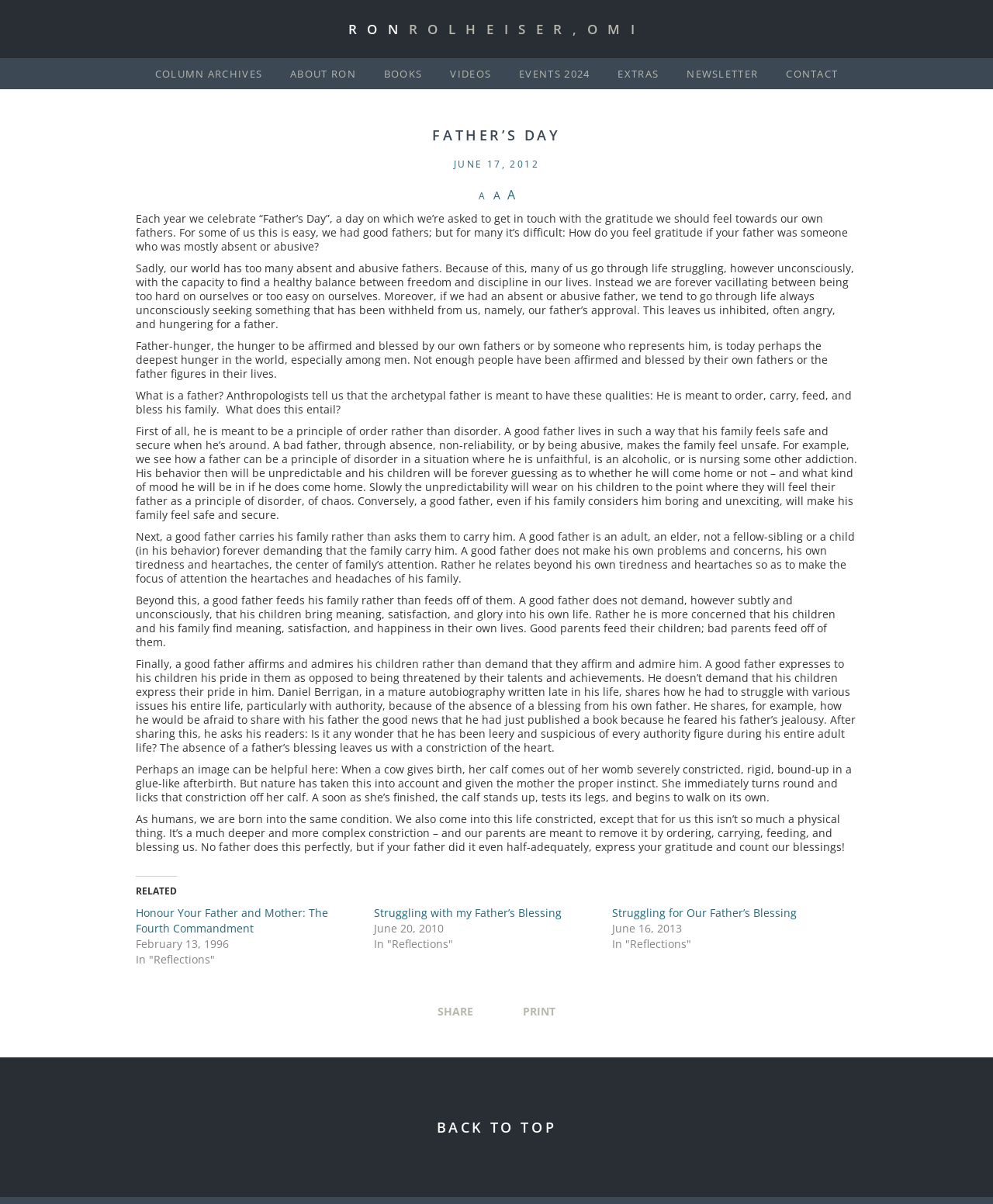What is the title of the related article?
Look at the image and respond with a one-word or short phrase answer.

Honour Your Father and Mother